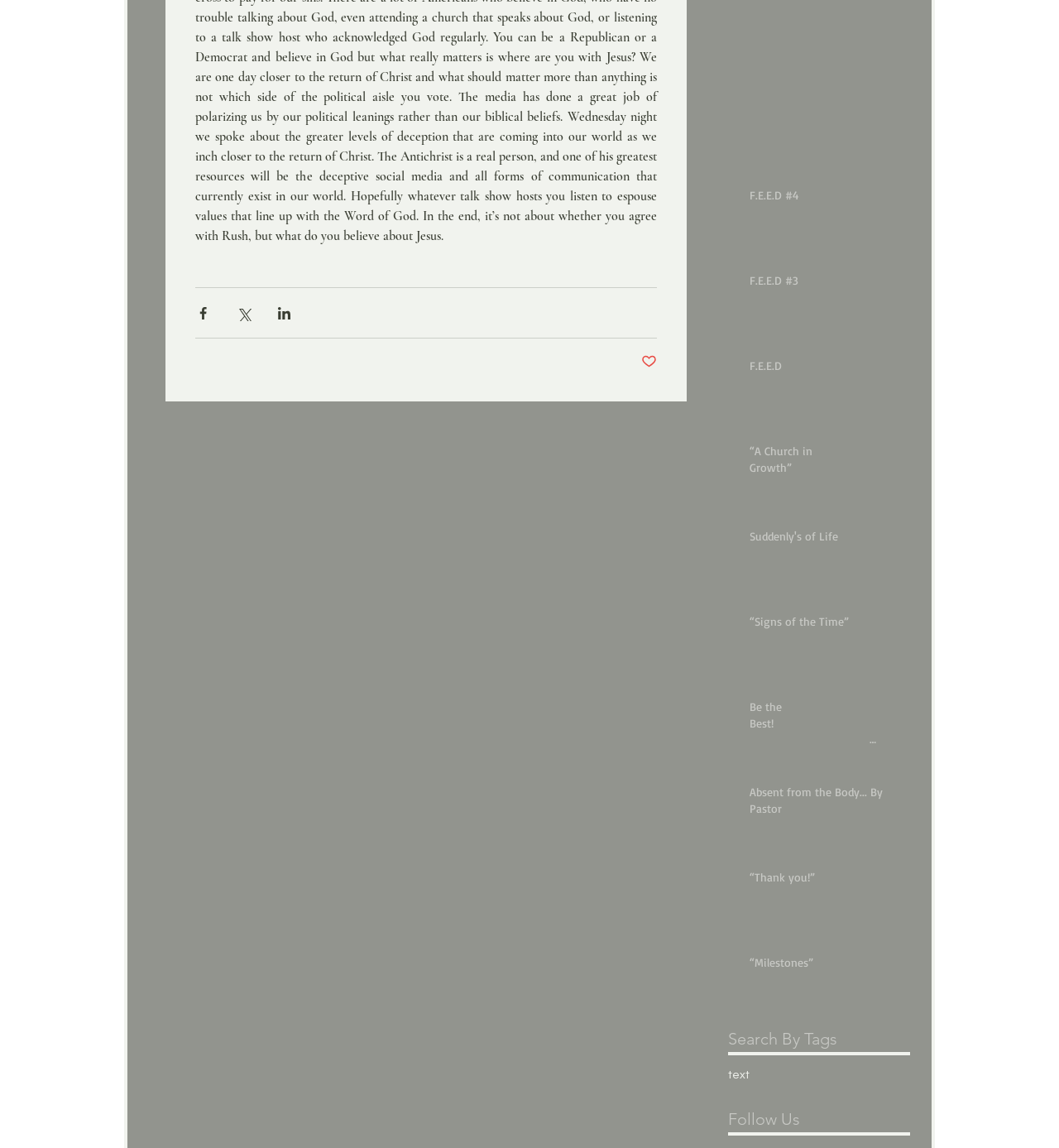Given the webpage screenshot, identify the bounding box of the UI element that matches this description: "F.E.E.D #3".

[0.708, 0.237, 0.85, 0.257]